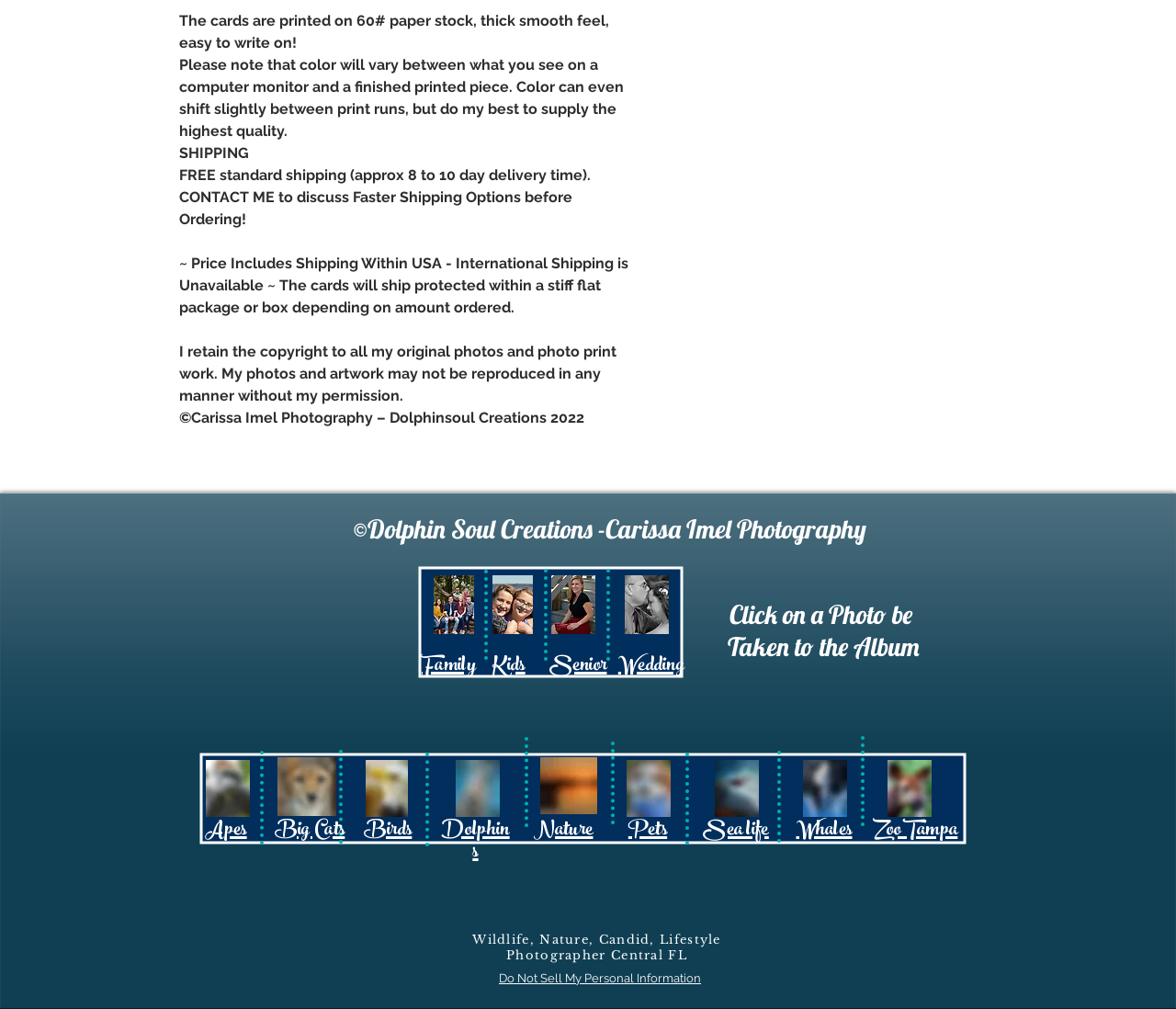How many categories of photos are there?
Use the image to give a comprehensive and detailed response to the question.

The answer can be found by counting the number of heading elements that categorize the photos, which are 'Kids', 'Senior', 'Family', 'Wedding', 'Birds', 'Dolphins', 'Nature', 'Pets', and 'Sea life'.